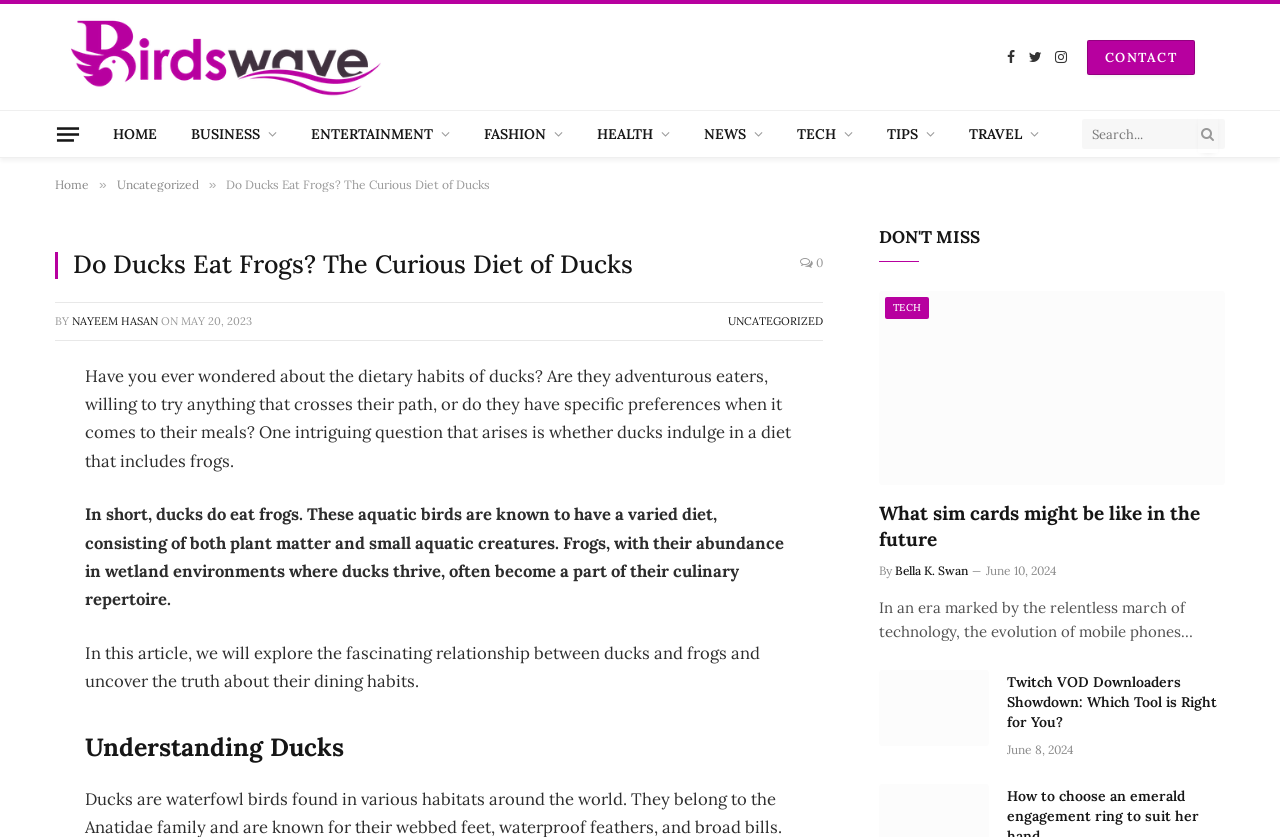Who wrote the article 'Twitch VOD Downloaders Showdown: Which Tool is Right for You?'?
Look at the screenshot and provide an in-depth answer.

The author's name is mentioned in the article as 'Bella K. Swan', which can be found in the section 'By' followed by the author's name.